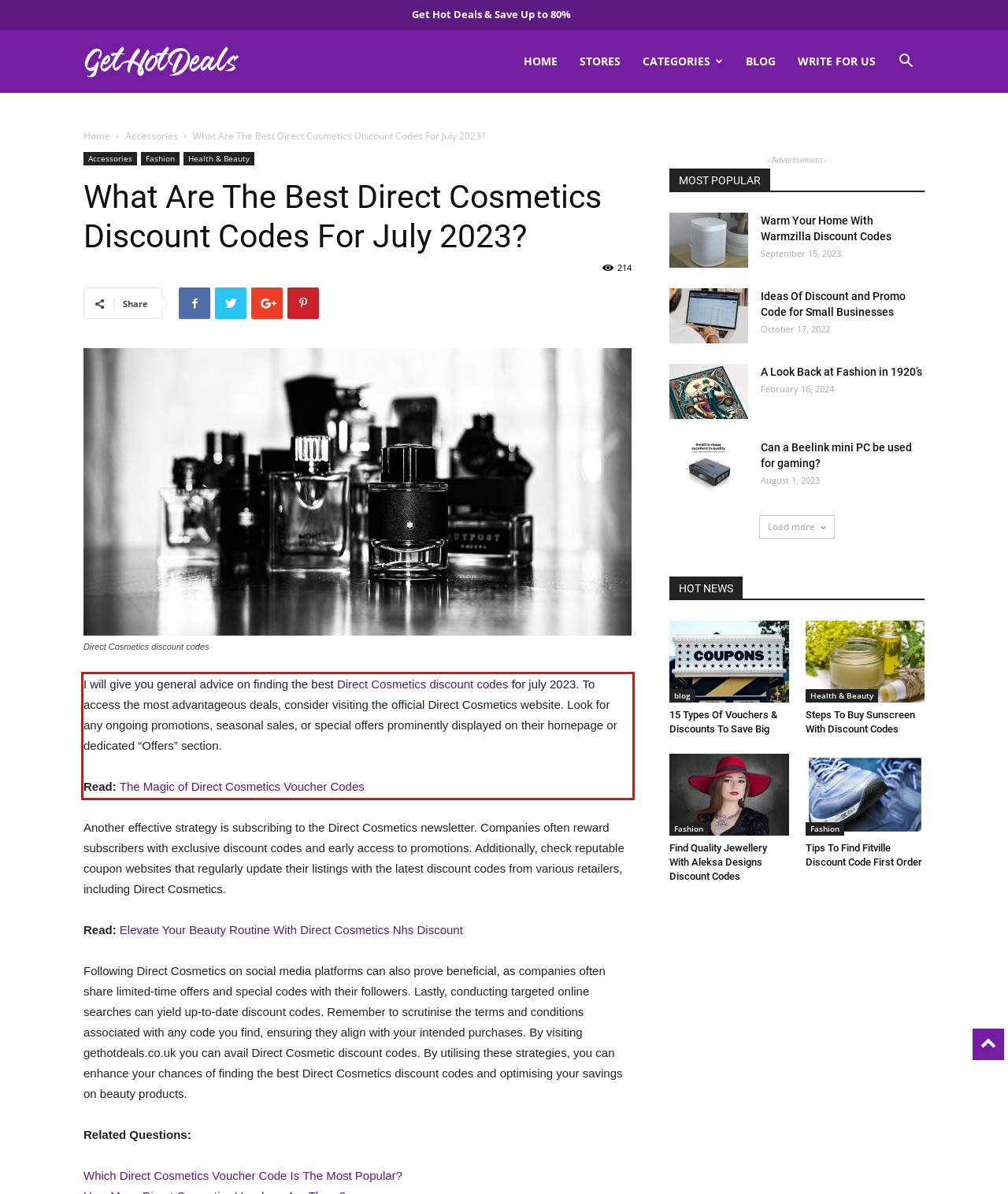Review the webpage screenshot provided, and perform OCR to extract the text from the red bounding box.

I will give you general advice on finding the best Direct Cosmetics discount codes for july 2023. To access the most advantageous deals, consider visiting the official Direct Cosmetics website. Look for any ongoing promotions, seasonal sales, or special offers prominently displayed on their homepage or dedicated “Offers” section. Read: The Magic of Direct Cosmetics Voucher Codes